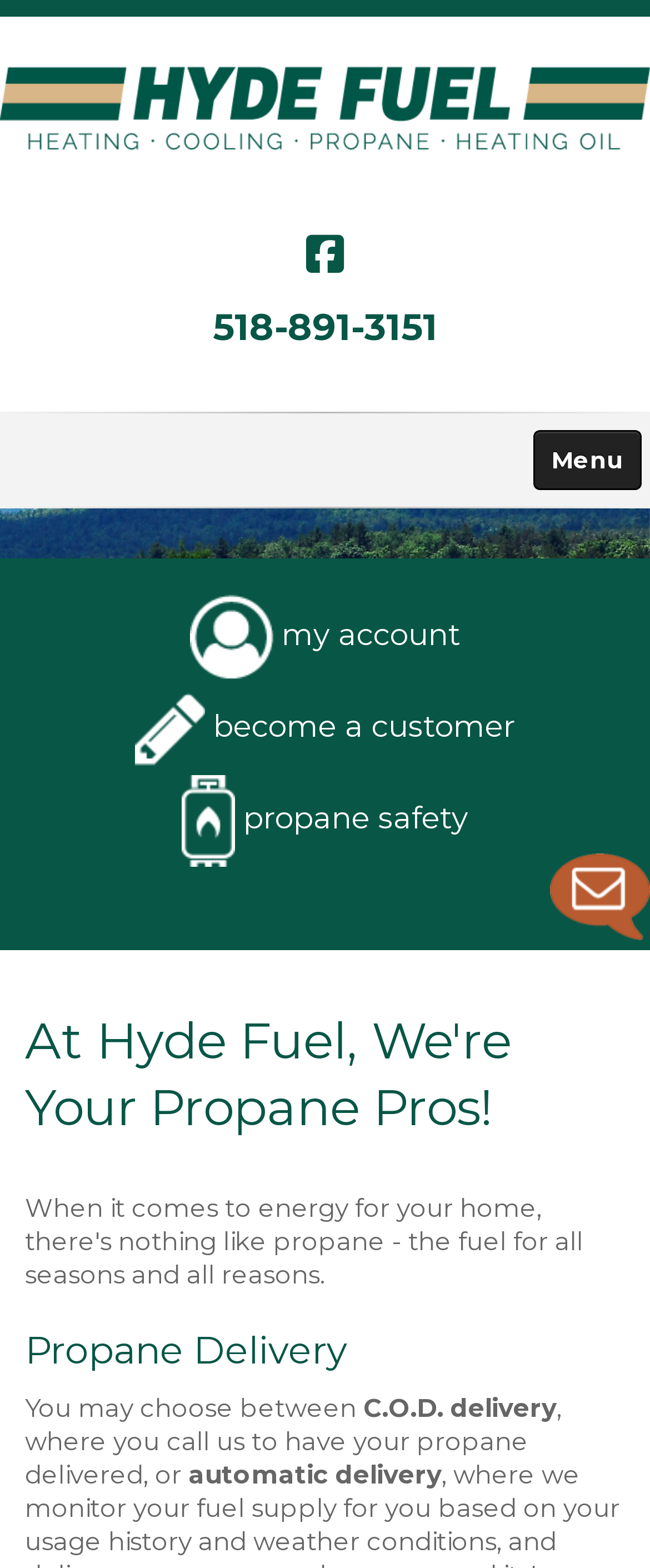Please identify the bounding box coordinates of the element's region that needs to be clicked to fulfill the following instruction: "Click the Hyde Fuel logo". The bounding box coordinates should consist of four float numbers between 0 and 1, i.e., [left, top, right, bottom].

[0.0, 0.043, 1.0, 0.096]